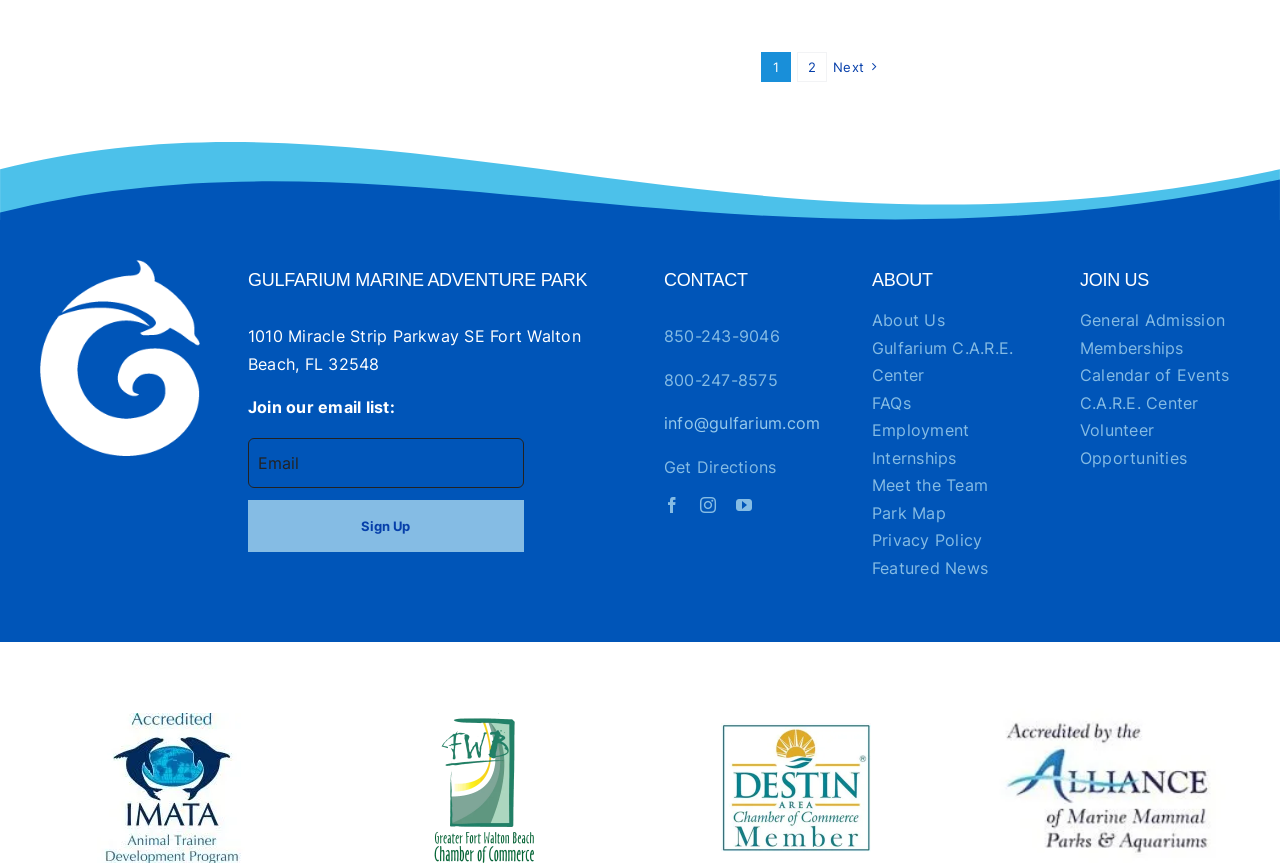Find the bounding box coordinates of the element I should click to carry out the following instruction: "Click the 'Next' button".

[0.651, 0.06, 0.675, 0.095]